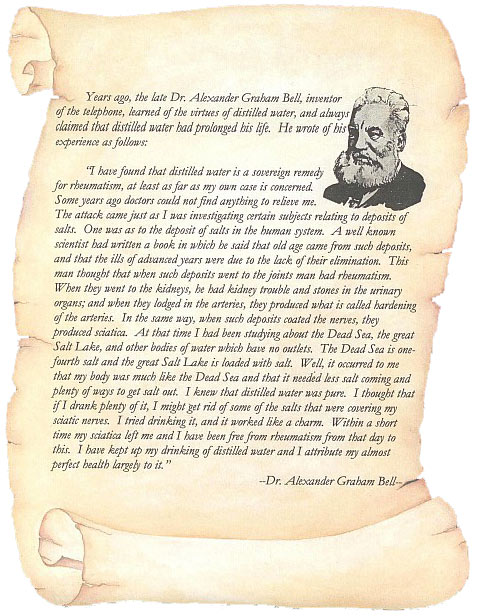Provide a one-word or short-phrase response to the question:
What is the topic of Bell's reflections?

Benefits of distilled water